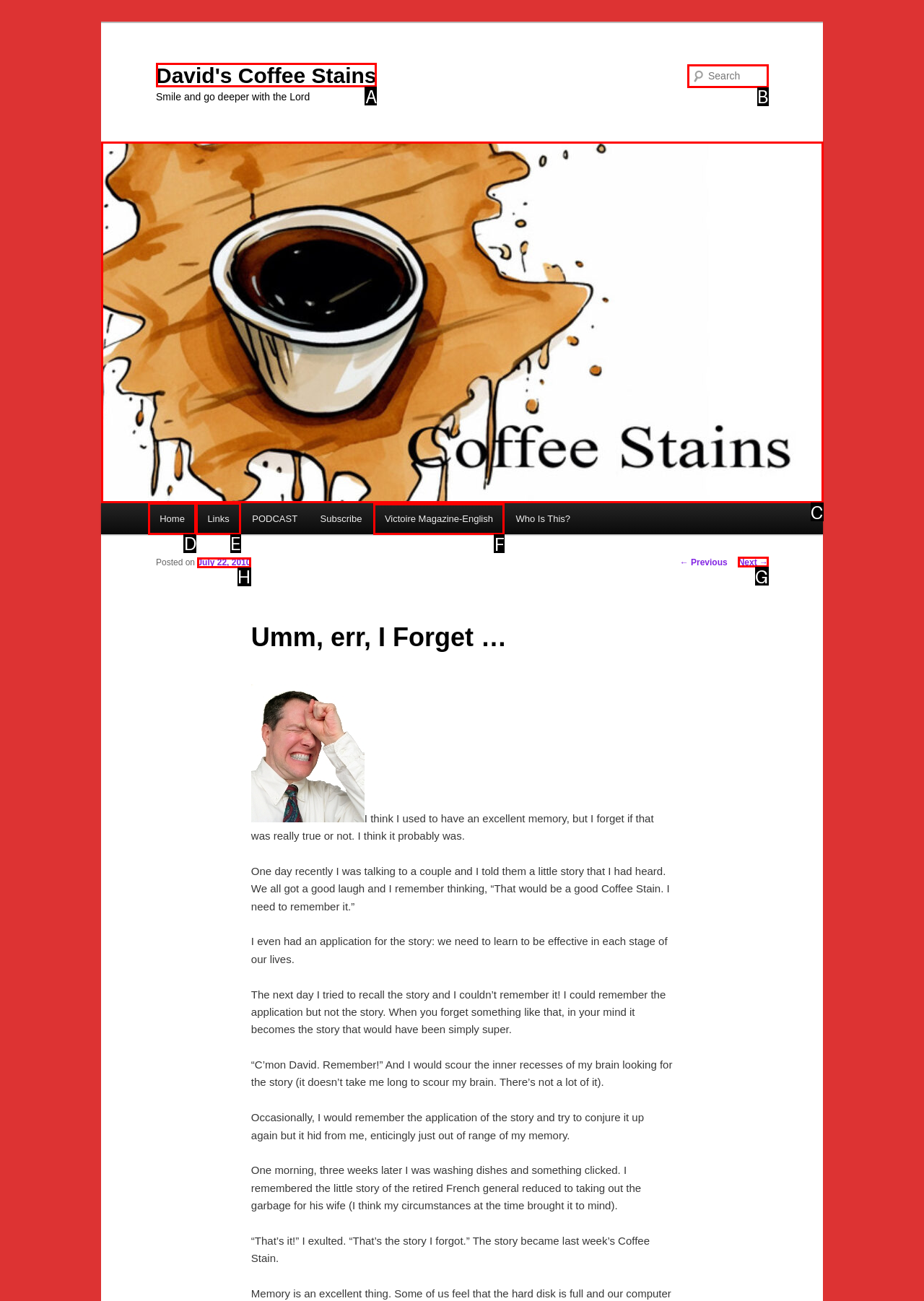Indicate the HTML element that should be clicked to perform the task: View Victoire Magazine in English Reply with the letter corresponding to the chosen option.

F